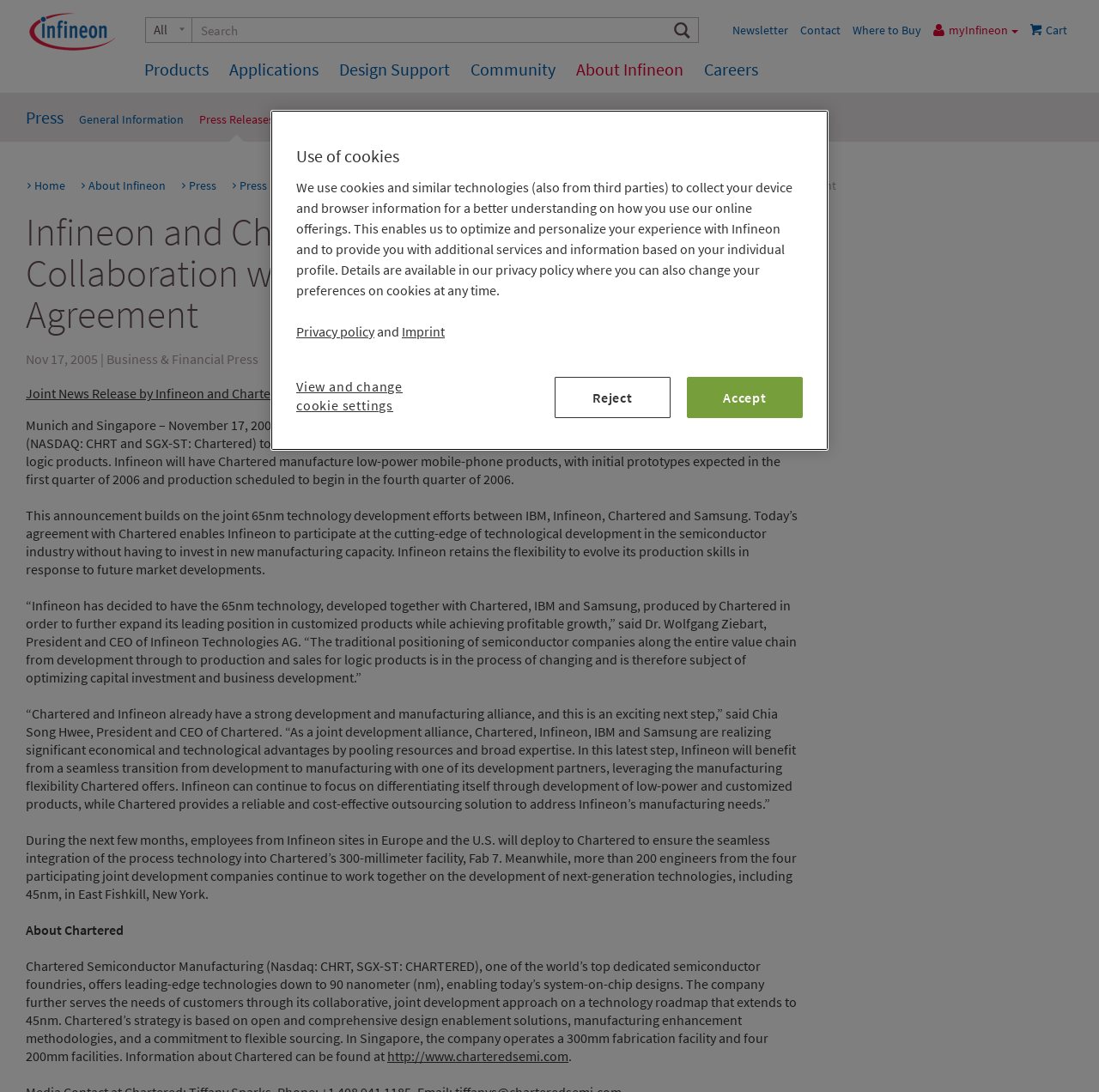Please determine the bounding box coordinates for the element with the description: "parent_node: CONSULTANCY aria-label="Menu Toggle"".

None